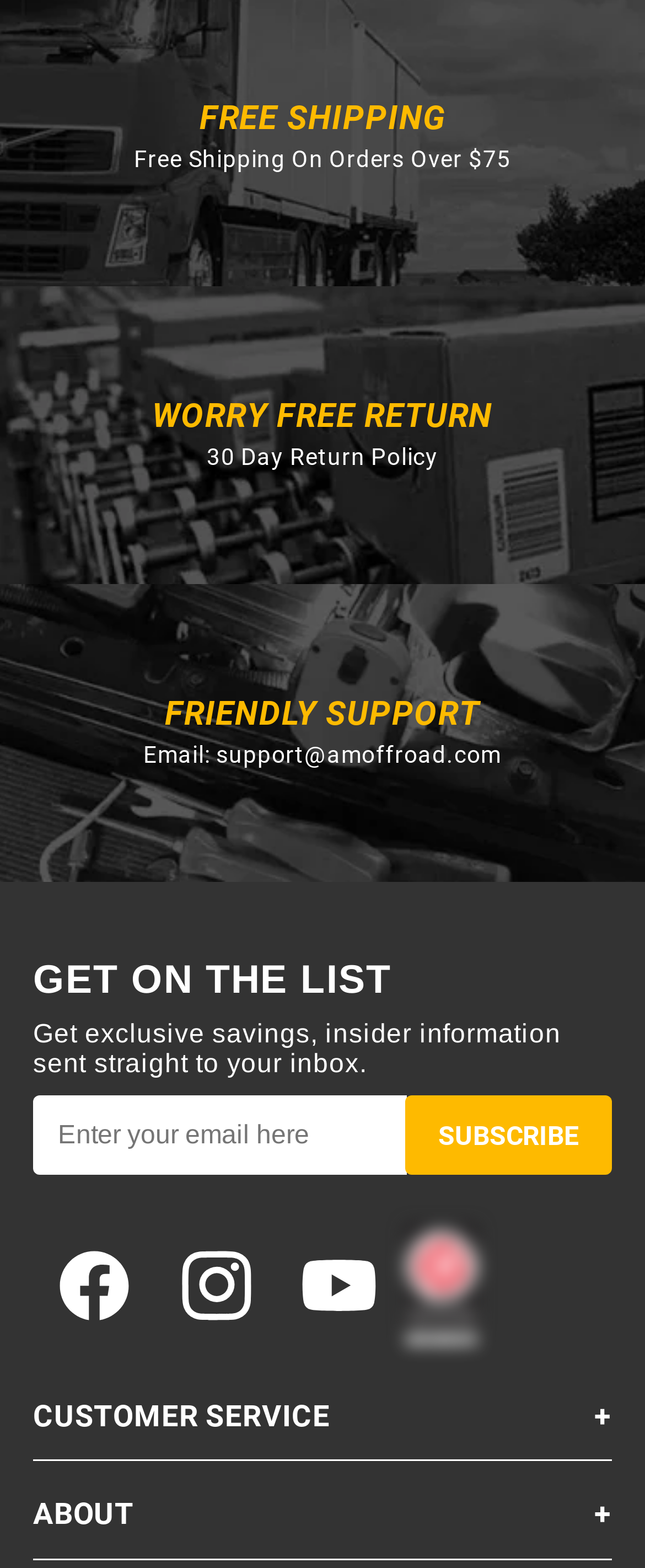What is the minimum order value for free shipping?
Please use the image to provide an in-depth answer to the question.

The webpage has a heading 'FREE SHIPPING' with a static text 'Free Shipping On Orders Over $75' below it, indicating that the minimum order value for free shipping is $75.